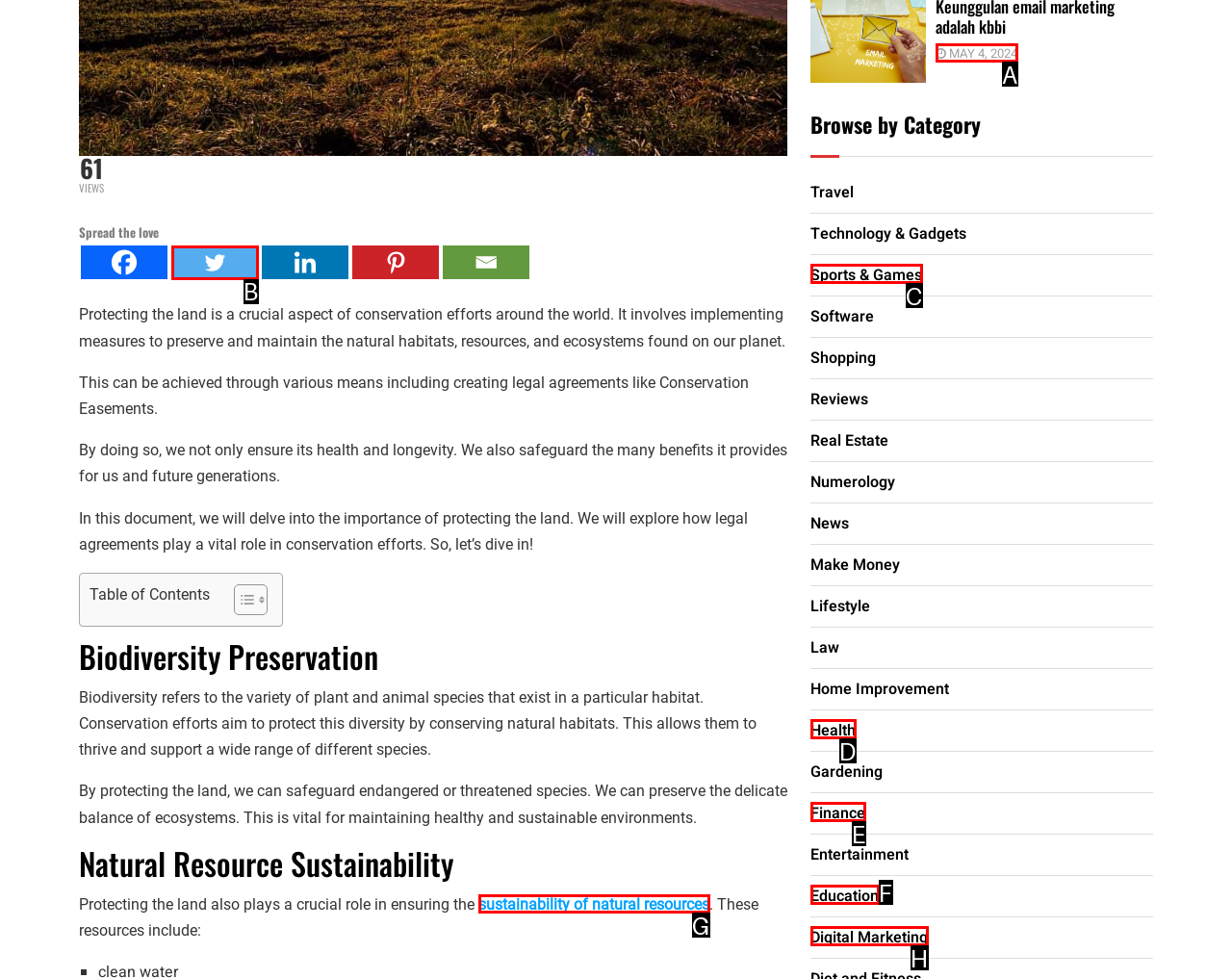From the available choices, determine which HTML element fits this description: sustainability of natural resources Respond with the correct letter.

G